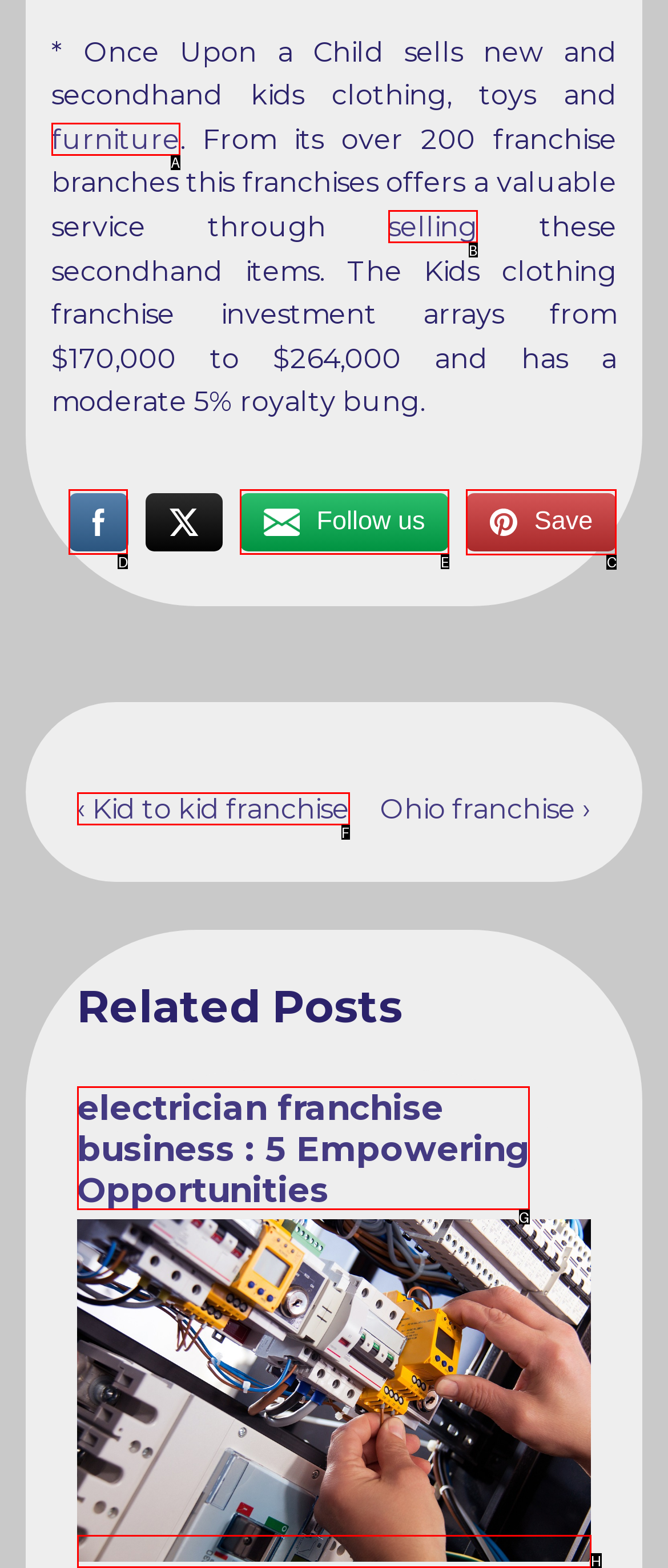Identify the correct letter of the UI element to click for this task: View the Pinterest page
Respond with the letter from the listed options.

C